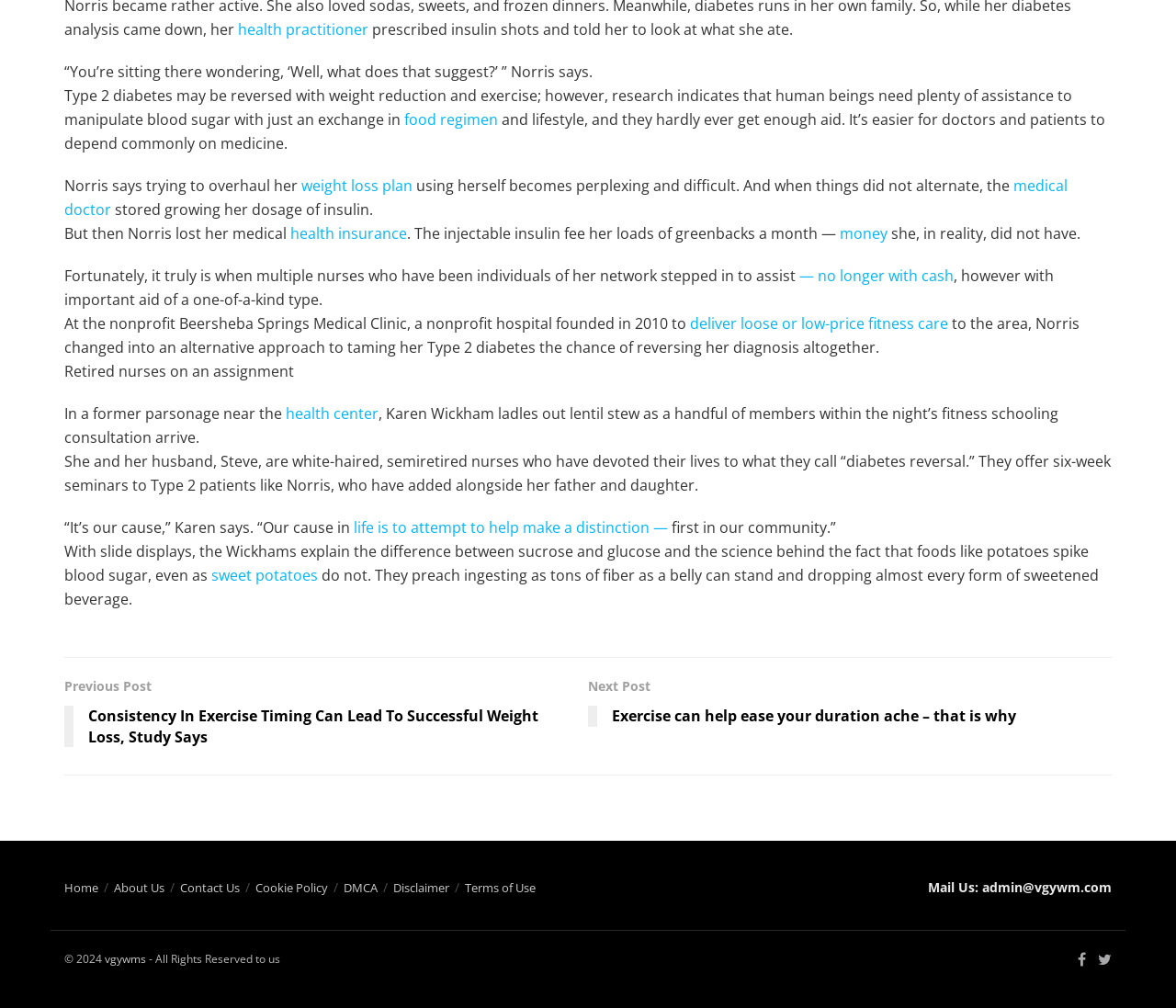Examine the screenshot and answer the question in as much detail as possible: What is the name of the nonprofit clinic?

The article mentions that Norris received help from a nonprofit clinic called Beersheba Springs Medical Clinic, which was founded in 2010 to provide free or low-cost healthcare to the community.